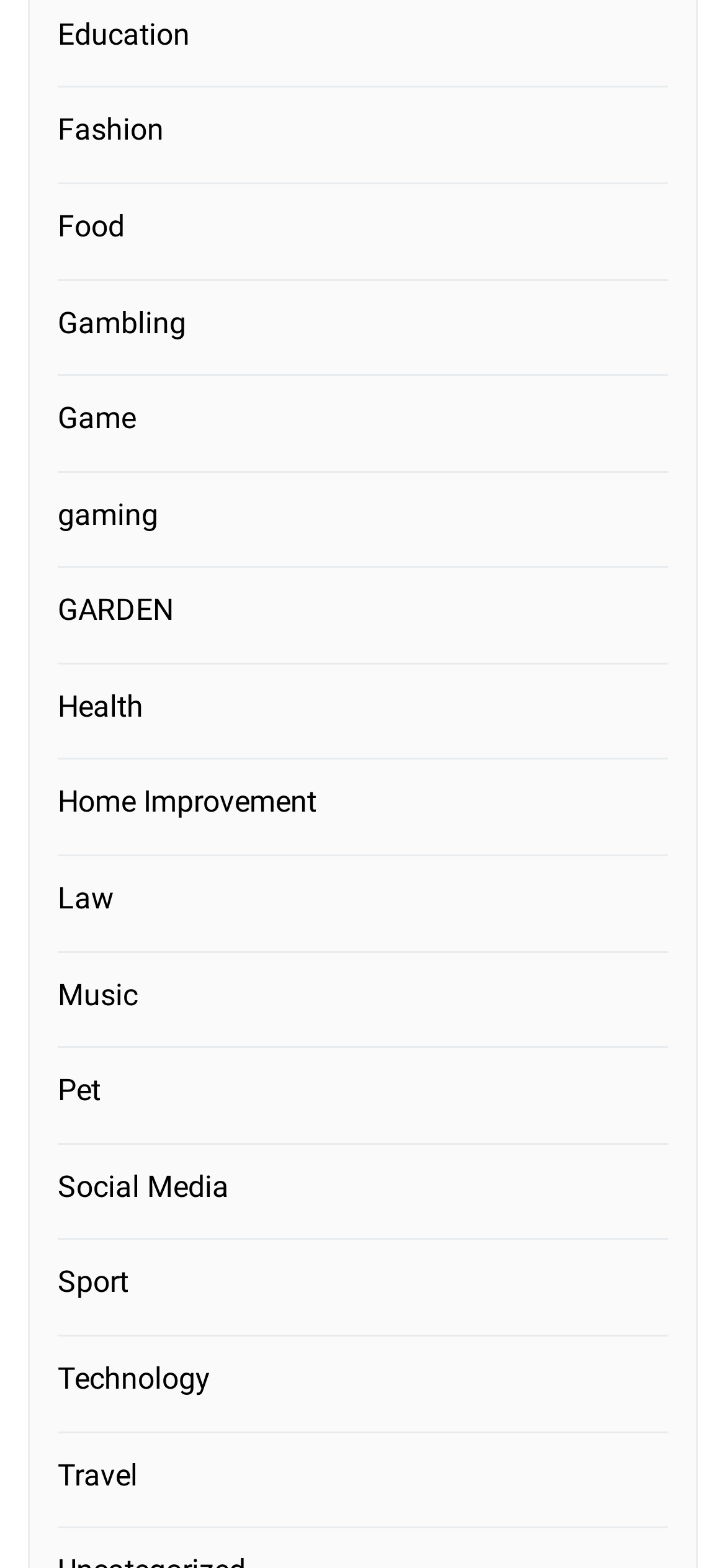Please identify the bounding box coordinates of the element on the webpage that should be clicked to follow this instruction: "View the category '3D printers'". The bounding box coordinates should be given as four float numbers between 0 and 1, formatted as [left, top, right, bottom].

None